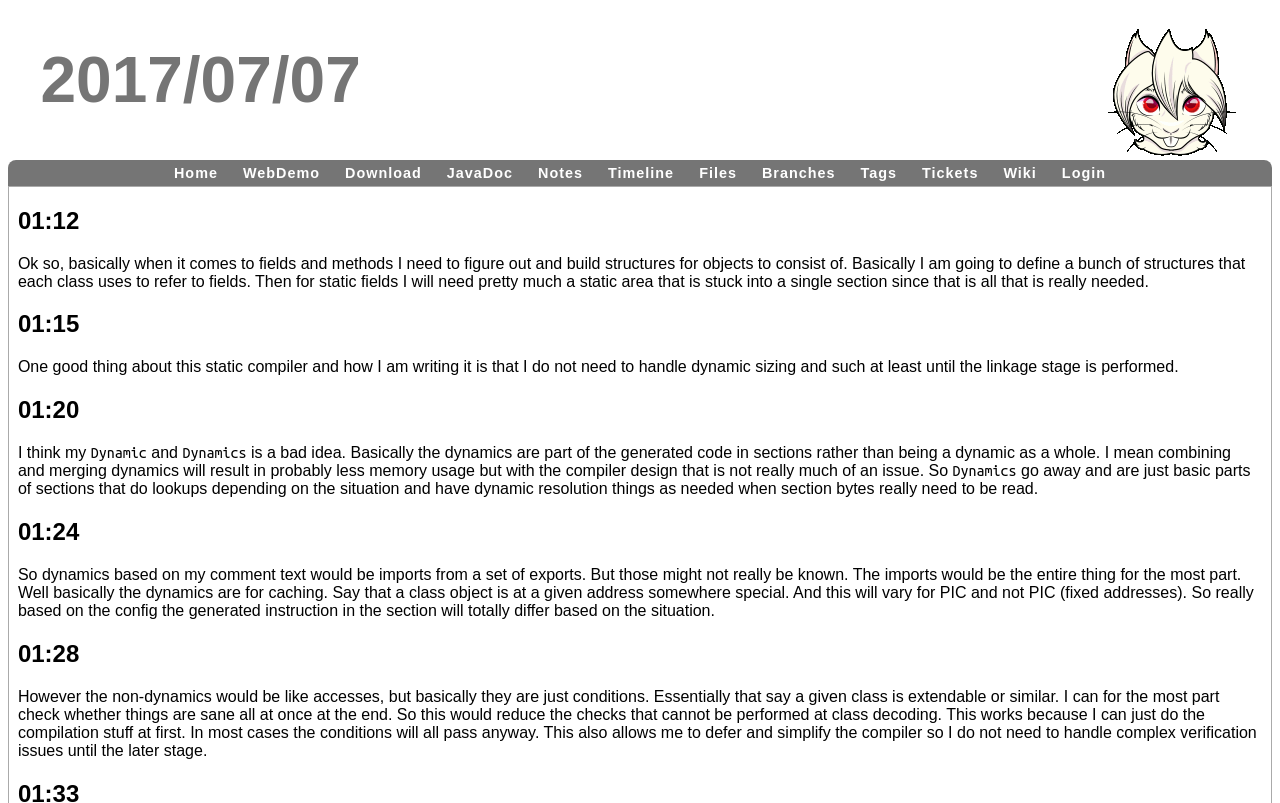Describe the webpage meticulously, covering all significant aspects.

The webpage is about SquirrelJME, a Java ME 8 Virtual Machine for embedded and Internet of Things devices. At the top, there is a heading with the date "2017/07/07". Below this heading, there is a layout table that spans almost the entire width of the page. 

On the top-left side of the page, there are 14 links arranged horizontally, including "Home", "WebDemo", "Download", "JavaDoc", "Notes", "Timeline", "Files", "Branches", "Tags", "Tickets", "Wiki", and "Login". These links are evenly spaced and take up about a quarter of the page's width.

Below the links, there are several sections of text, each preceded by a heading with a timestamp (e.g., "01:12", "01:15", etc.). These sections of text appear to be notes or comments about the development of SquirrelJME, discussing topics such as field and method structures, static compilers, and dynamic sizing. The text is arranged in a single column that spans about two-thirds of the page's width.

There are no images on the page. The overall layout is simple and focused on presenting text-based information.